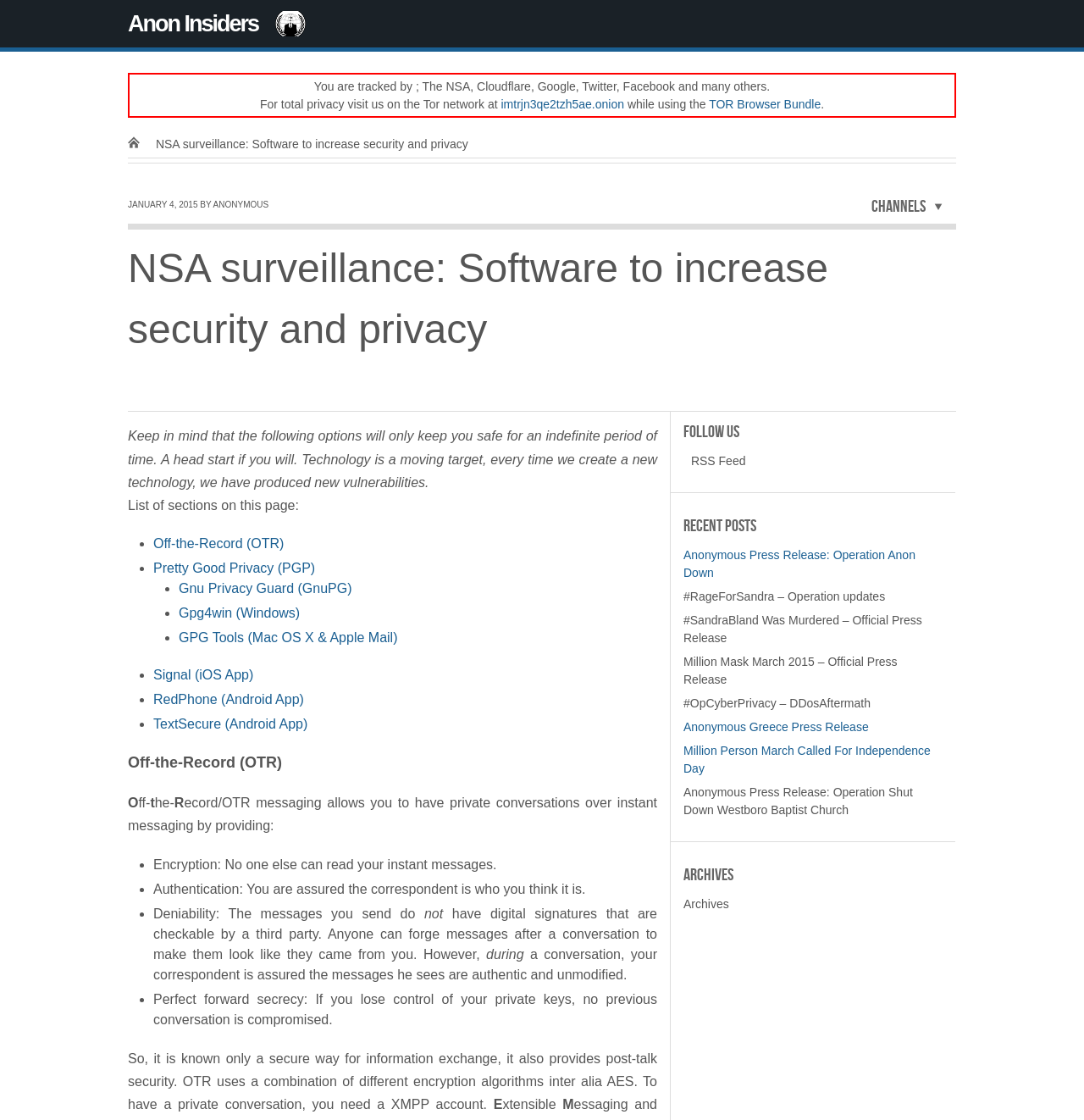Could you determine the bounding box coordinates of the clickable element to complete the instruction: "Visit Anon Insiders"? Provide the coordinates as four float numbers between 0 and 1, i.e., [left, top, right, bottom].

[0.118, 0.01, 0.282, 0.033]